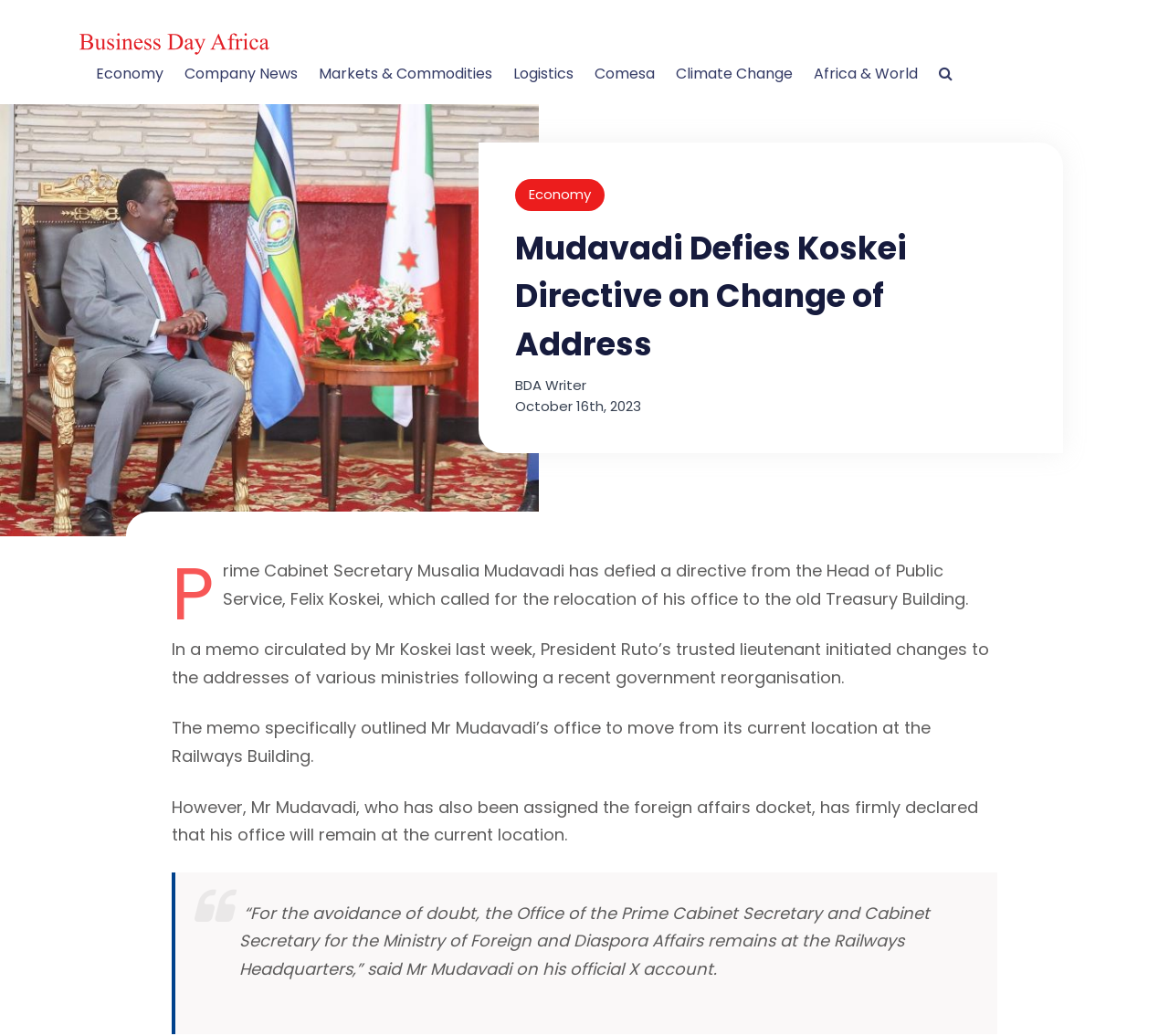What is the name of the President mentioned in the article?
Use the information from the image to give a detailed answer to the question.

The name of the President mentioned in the article is Ruto, which is stated in the sentence 'In a memo circulated by Mr Koskei last week, President Ruto’s trusted lieutenant initiated changes to the addresses of various ministries following a recent government reorganisation.'